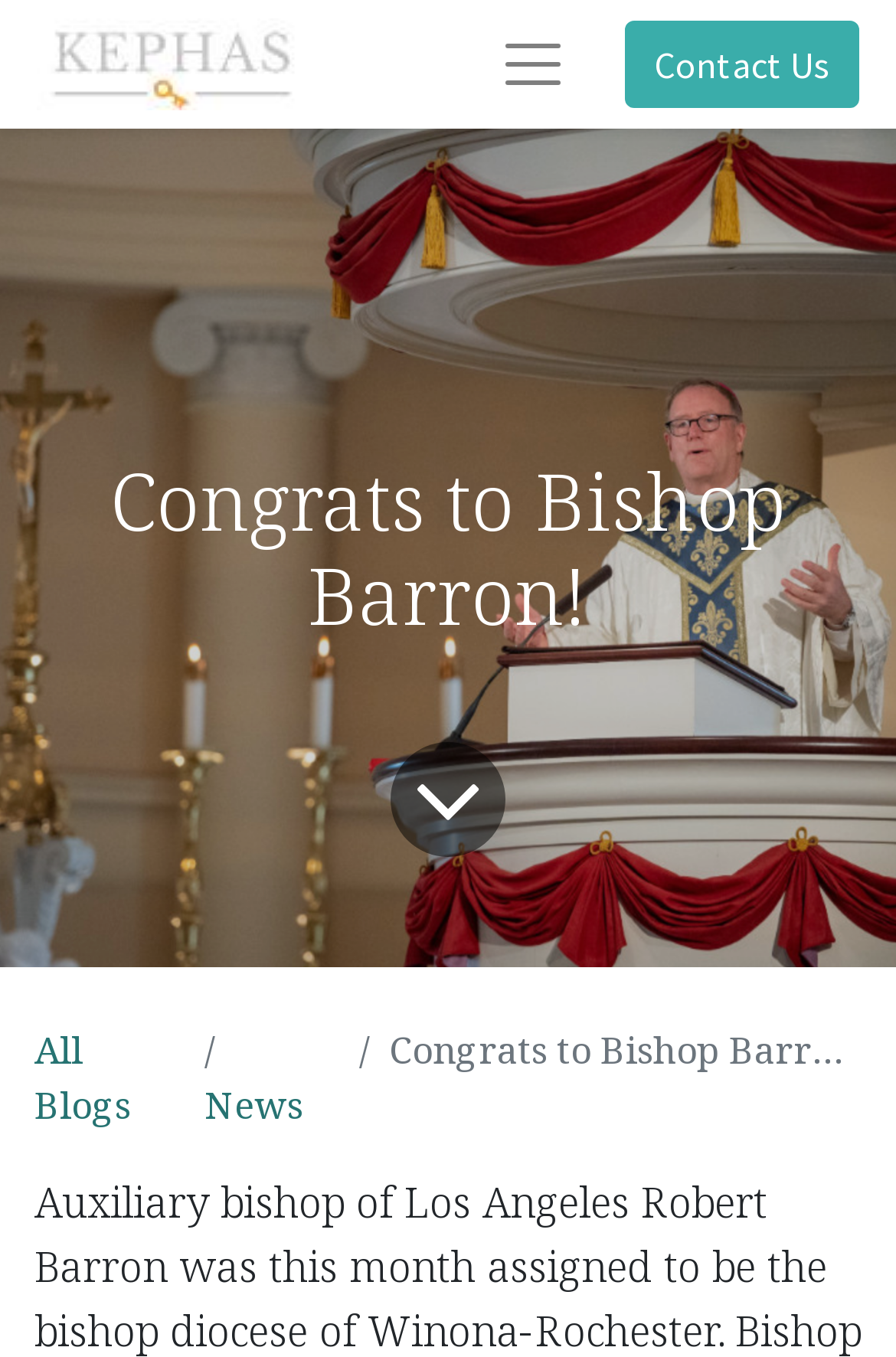Write an extensive caption that covers every aspect of the webpage.

The webpage appears to be a blog post or article page from KephasTV, with a prominent title "Congrats to Bishop Barron!" displayed in the middle of the page. 

At the top left corner, there is a logo of KephasTV, which is an image. Next to the logo, there is an empty button. On the top right corner, there is a link to "Contact Us". 

Below the title, there is a link to navigate to the blog content. The breadcrumb navigation menu is located at the bottom of the page, which includes links to "All Blogs" and "News". The title "Congrats to Bishop Barron!" is repeated at the bottom of the page, likely as a part of the breadcrumb navigation.